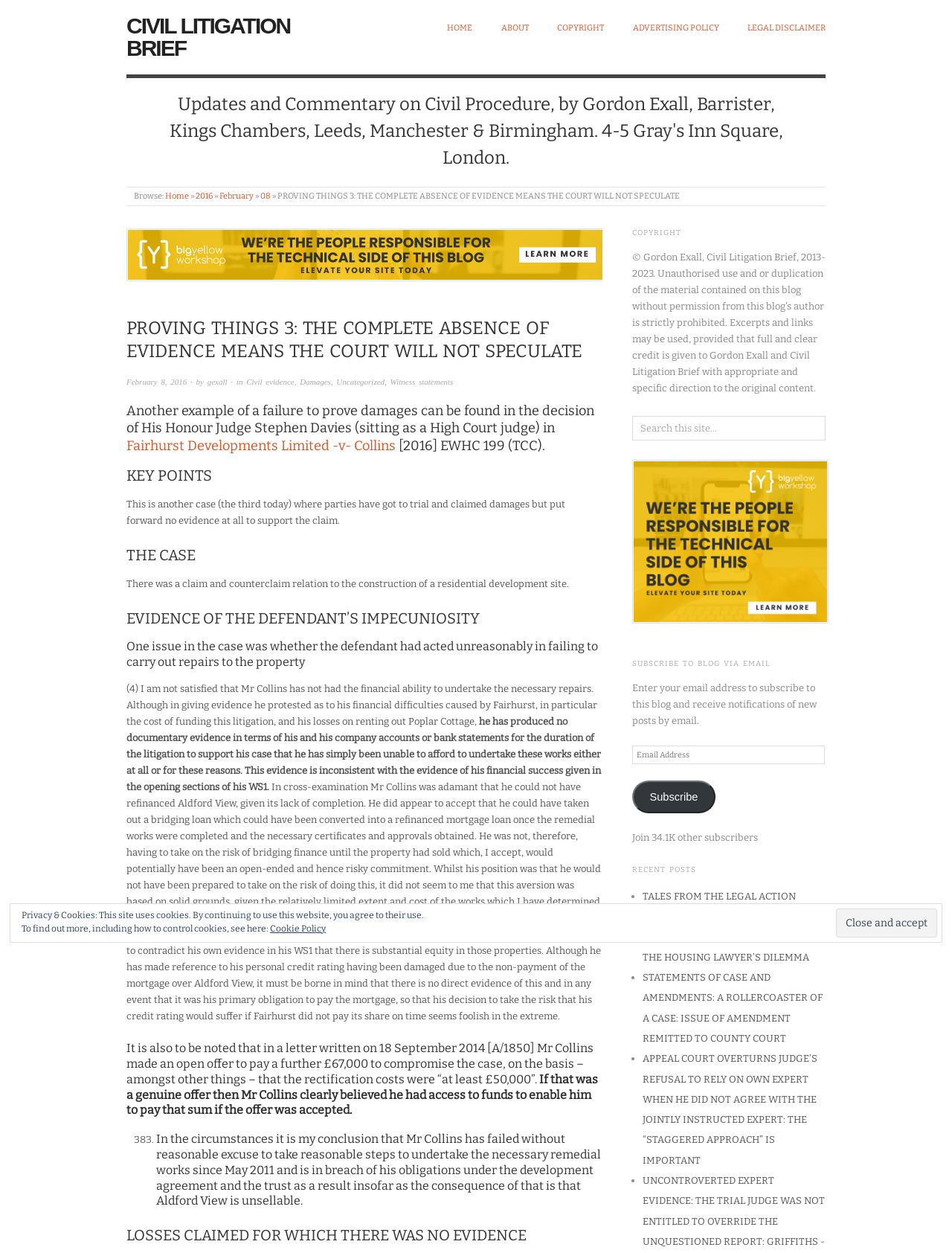Provide your answer in a single word or phrase: 
How many recent posts are listed on the webpage?

4